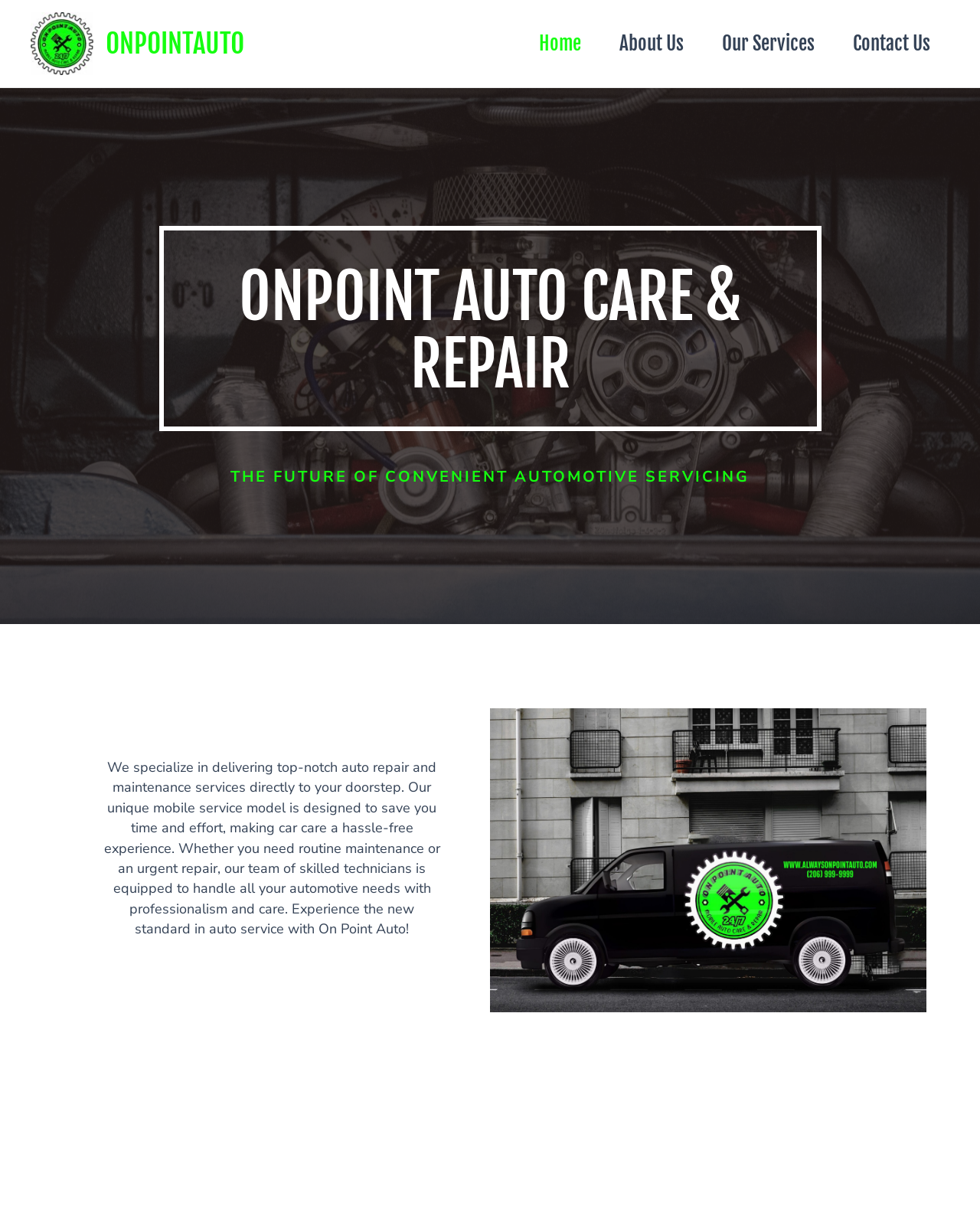From the webpage screenshot, identify the region described by F. Jose. Provide the bounding box coordinates as (top-left x, top-left y, bottom-right x, bottom-right y), with each value being a floating point number between 0 and 1.

None